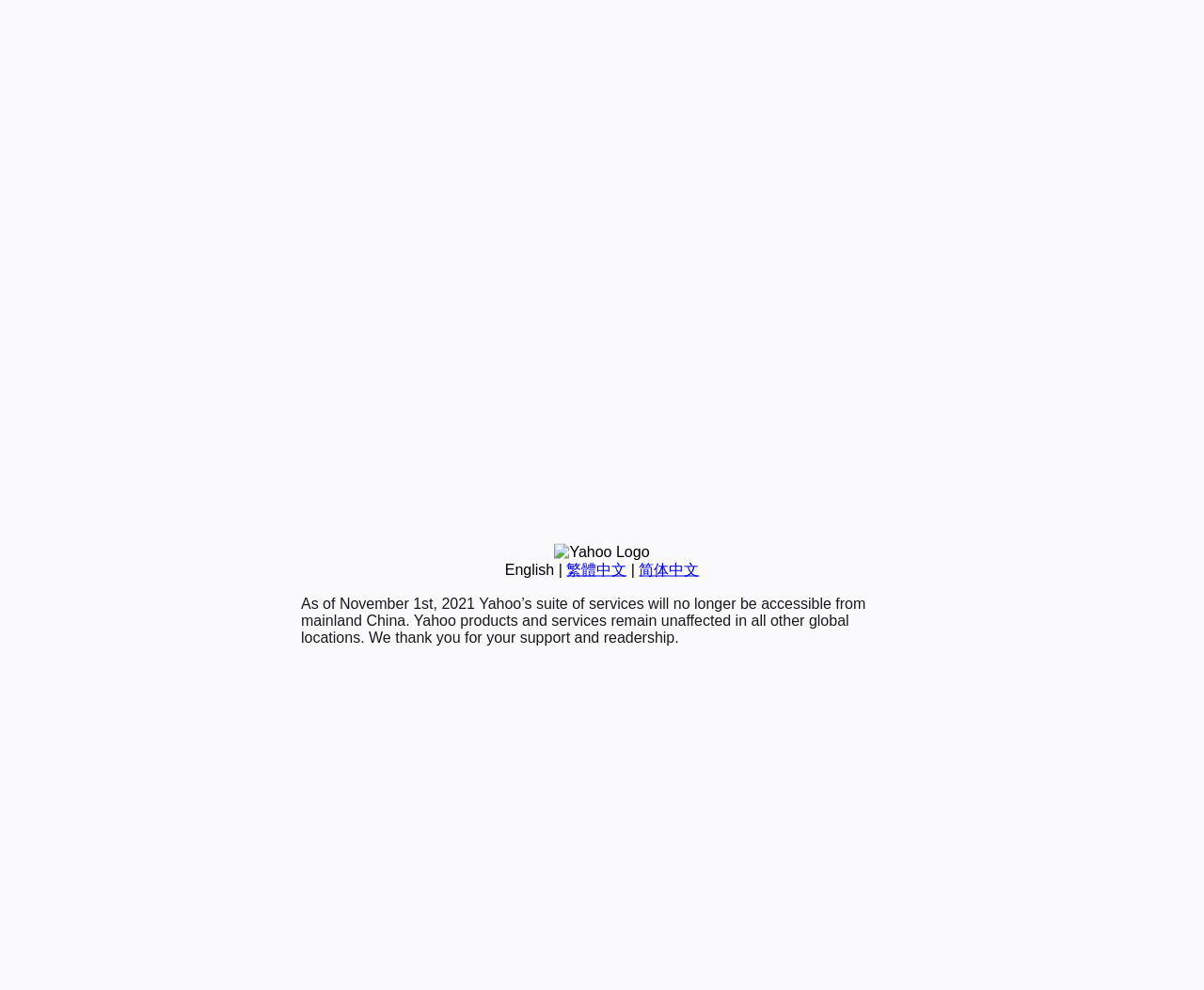Identify the bounding box coordinates for the UI element described as follows: English. Use the format (top-left x, top-left y, bottom-right x, bottom-right y) and ensure all values are floating point numbers between 0 and 1.

[0.419, 0.567, 0.46, 0.583]